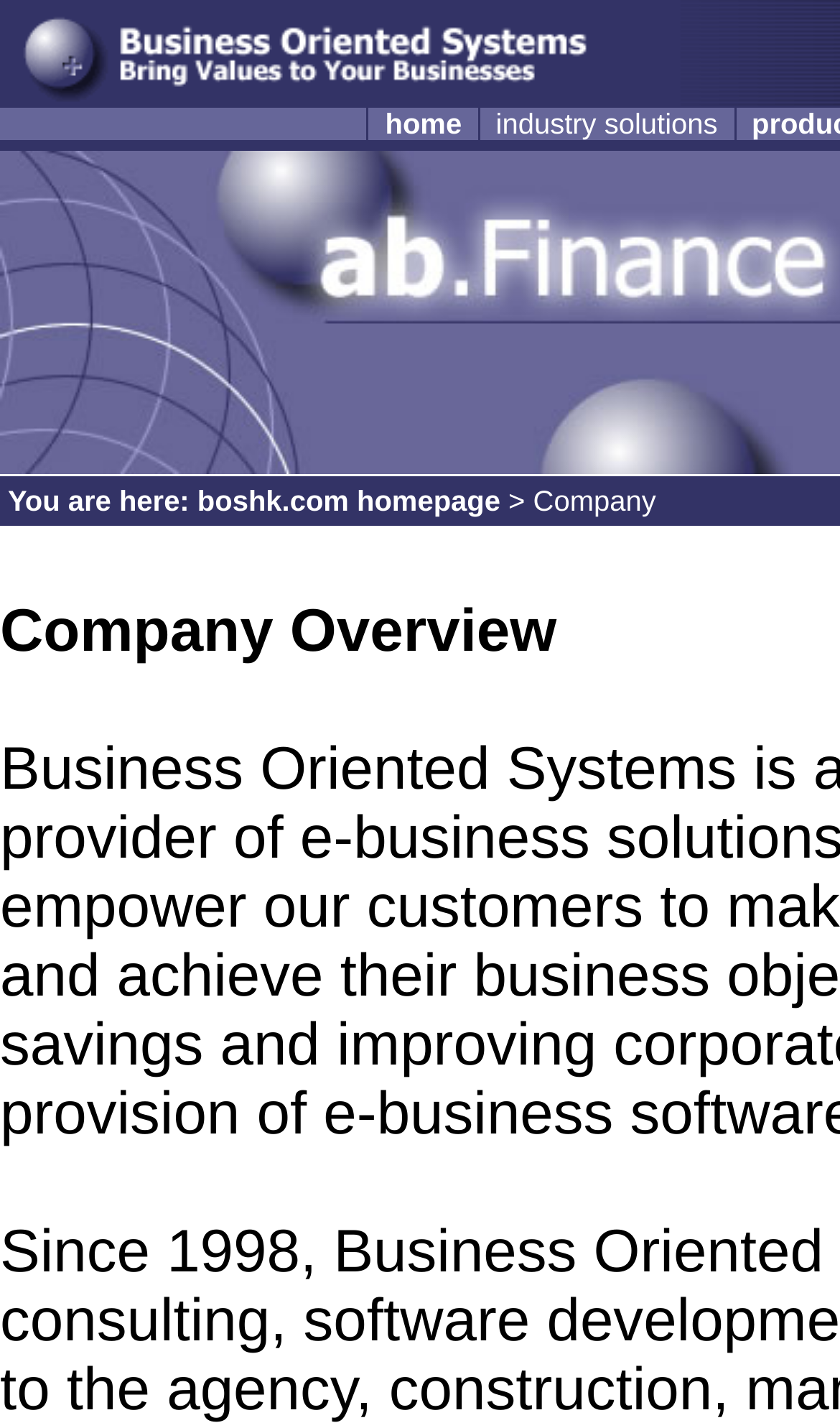Provide an in-depth caption for the contents of the webpage.

The webpage is titled "Business Oriented Systems" and appears to be a business-oriented website. At the top, there is a layout table cell that spans almost the entire width of the page, containing a link and an image. The image is positioned at the top-left corner of the table cell, taking up the entire width.

Below the table cell, there are three grid cells arranged horizontally. The first grid cell is empty, while the second grid cell contains a link with the text "home" and is positioned to the right of the first grid cell. The third grid cell contains a link with the text "industry solutions" and is positioned to the right of the second grid cell.

Further down the page, there is a prominent link that reads "boshk.com homepage", which is centered horizontally and takes up a significant portion of the page's width.